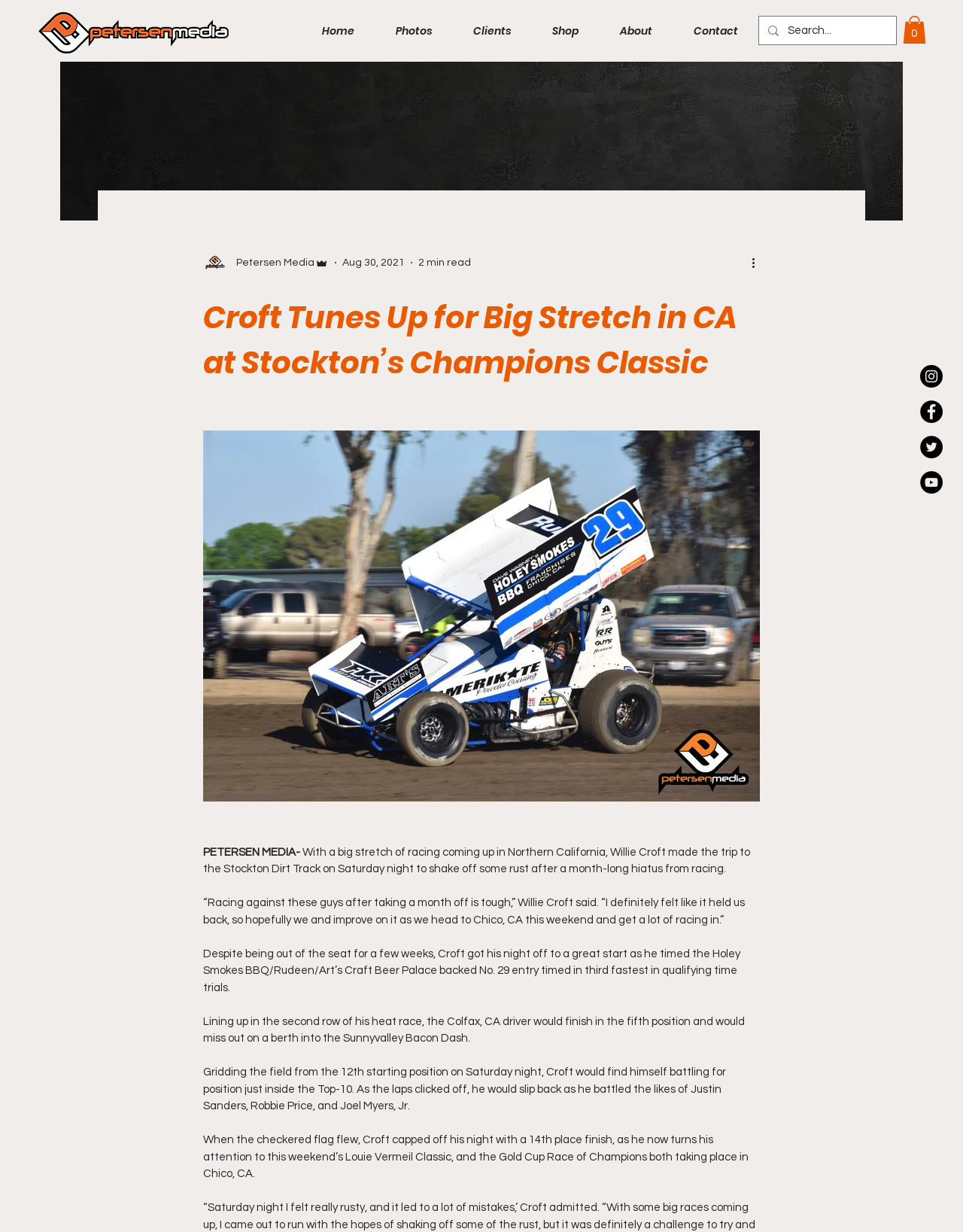Identify the bounding box coordinates of the section that should be clicked to achieve the task described: "Check social media links".

[0.955, 0.296, 0.979, 0.4]